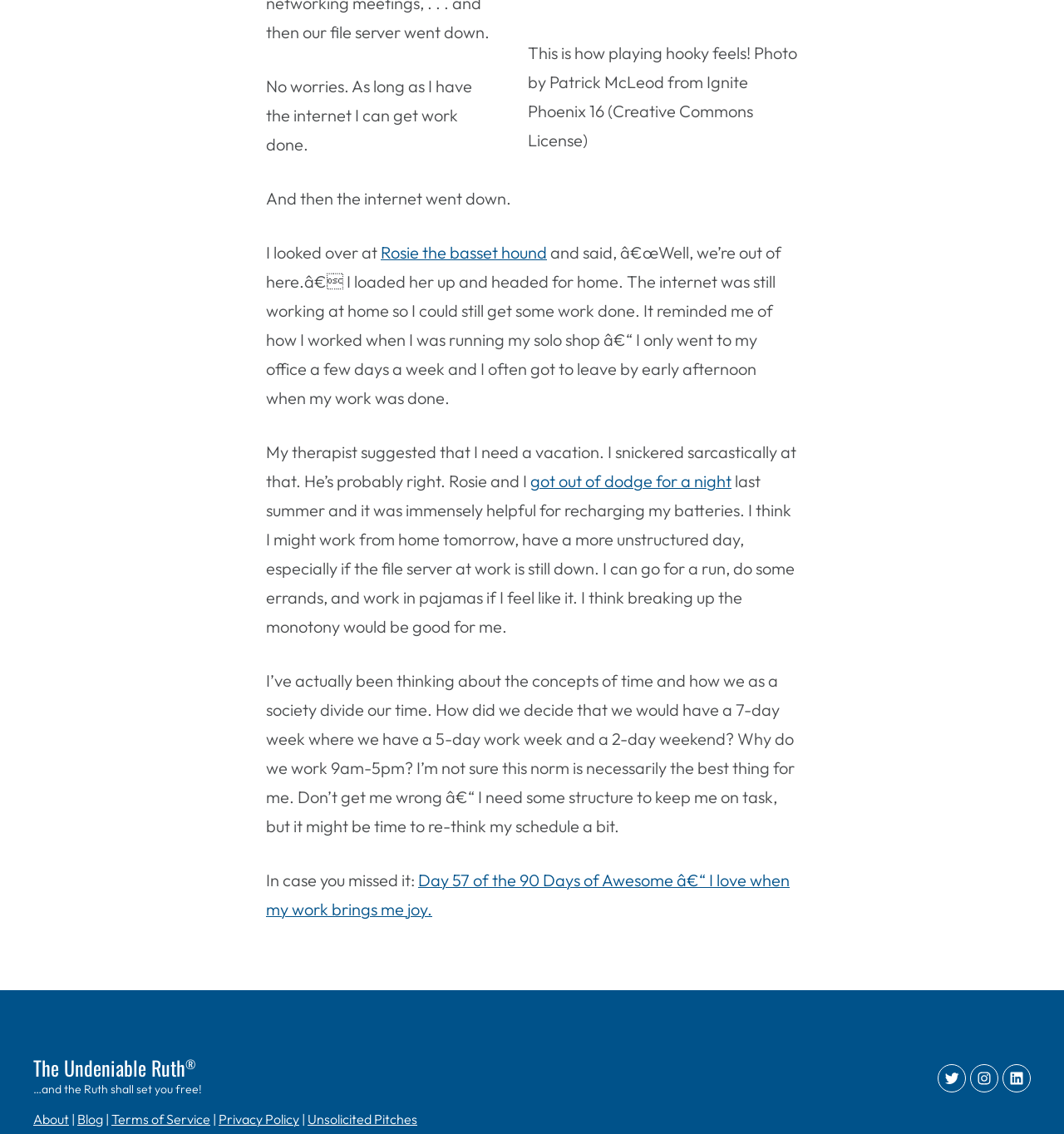Locate the bounding box coordinates of the area that needs to be clicked to fulfill the following instruction: "View the blog". The coordinates should be in the format of four float numbers between 0 and 1, namely [left, top, right, bottom].

[0.073, 0.98, 0.097, 0.994]